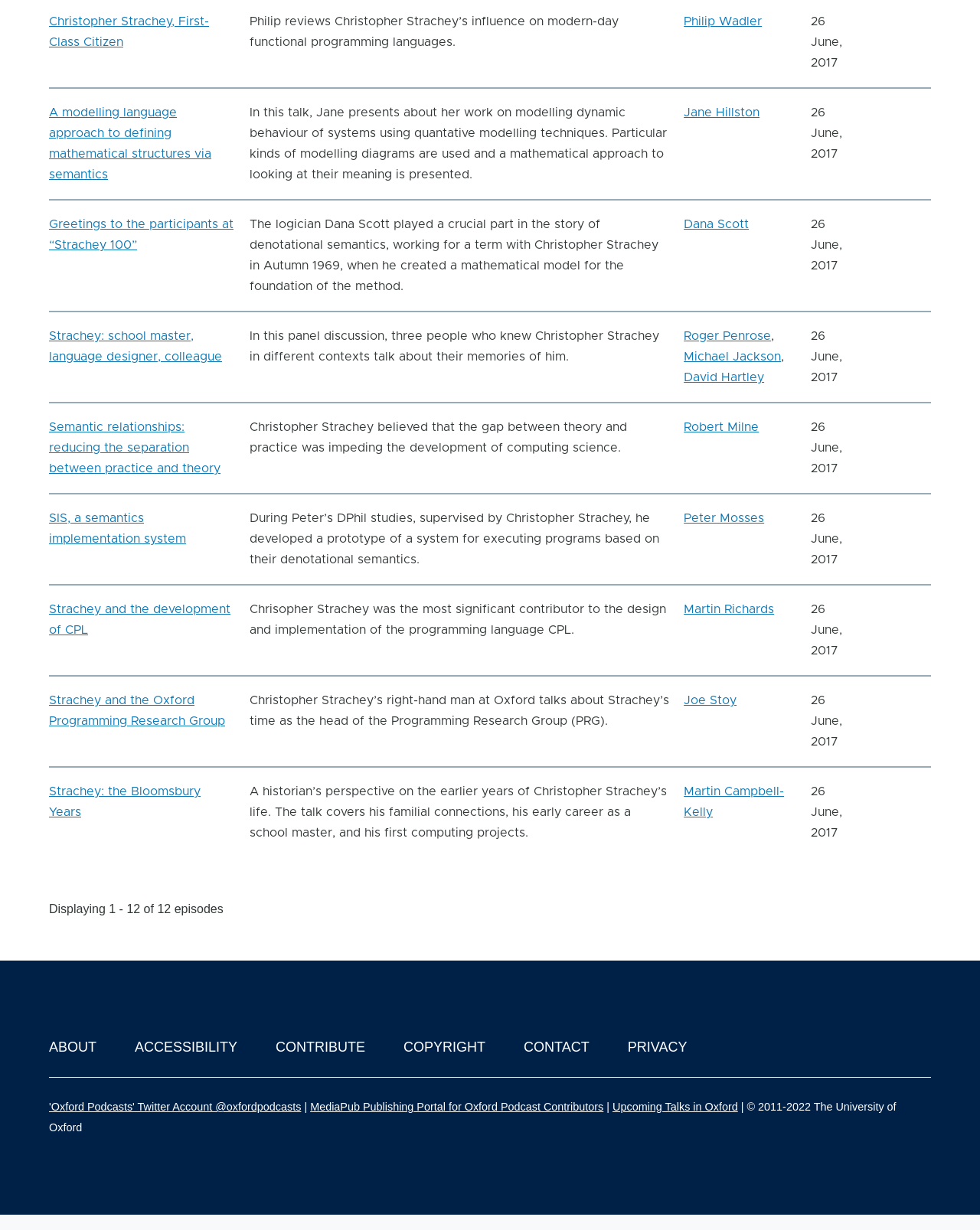Determine the bounding box coordinates for the region that must be clicked to execute the following instruction: "Check the 'COPYRIGHT' information".

[0.412, 0.845, 0.495, 0.857]